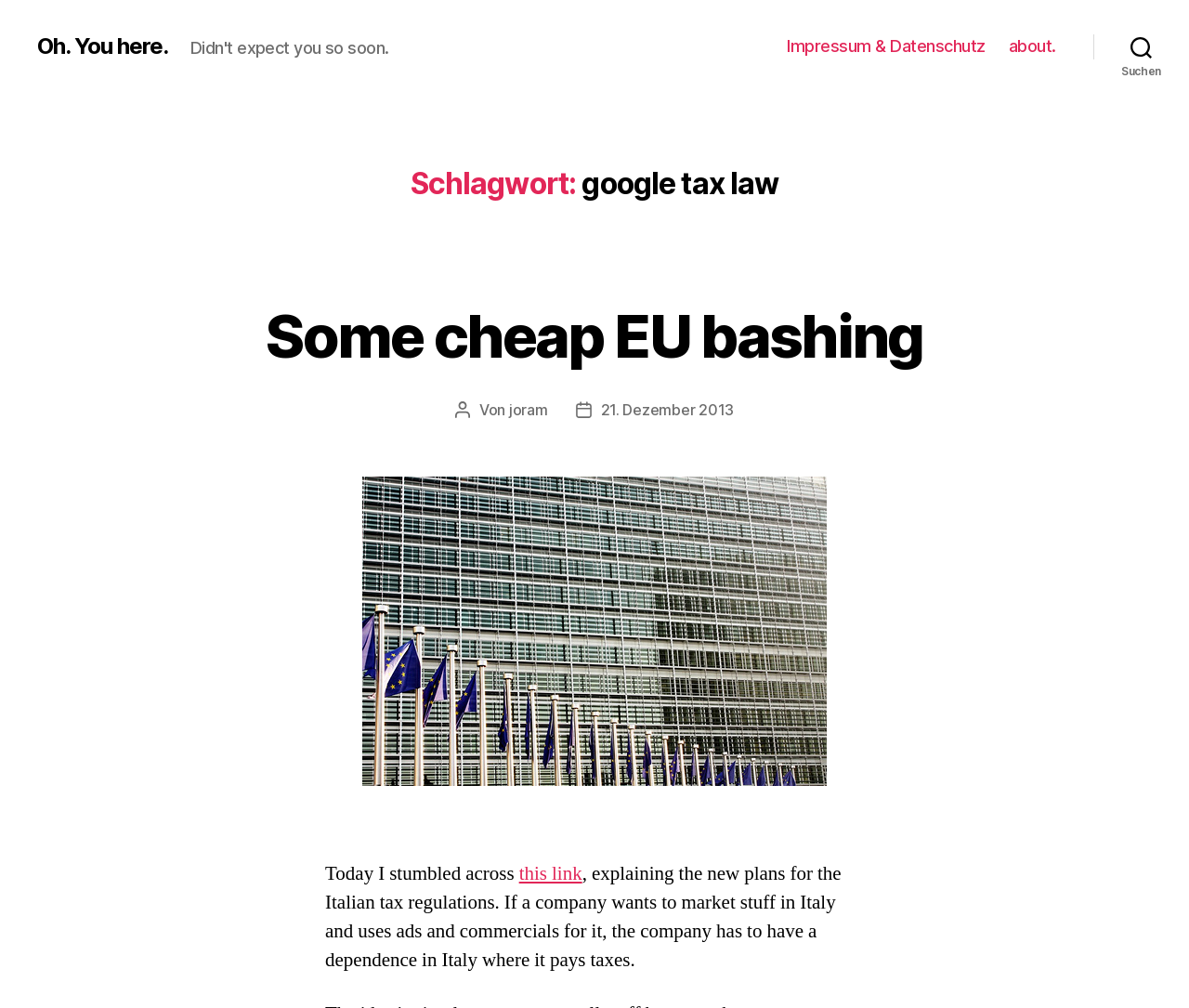Extract the main title from the webpage.

Schlagwort: google tax law